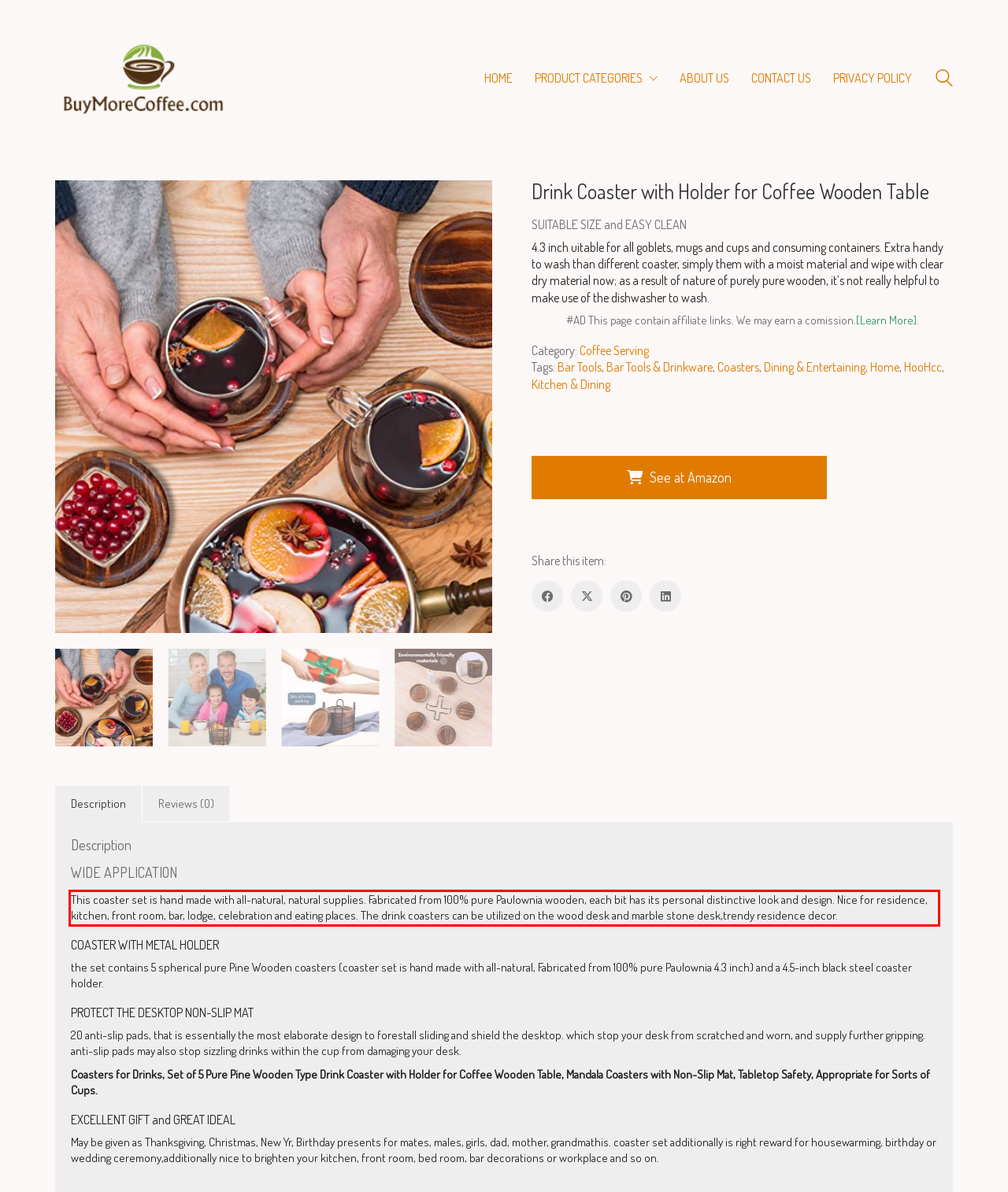Given a webpage screenshot, identify the text inside the red bounding box using OCR and extract it.

This coaster set is hand made with all-natural, natural supplies. Fabricated from 100% pure Paulownia wooden, each bit has its personal distinctive look and design. Nice for residence, kitchen, front room, bar, lodge, celebration and eating places. The drink coasters can be utilized on the wood desk and marble stone desk,trendy residence decor.